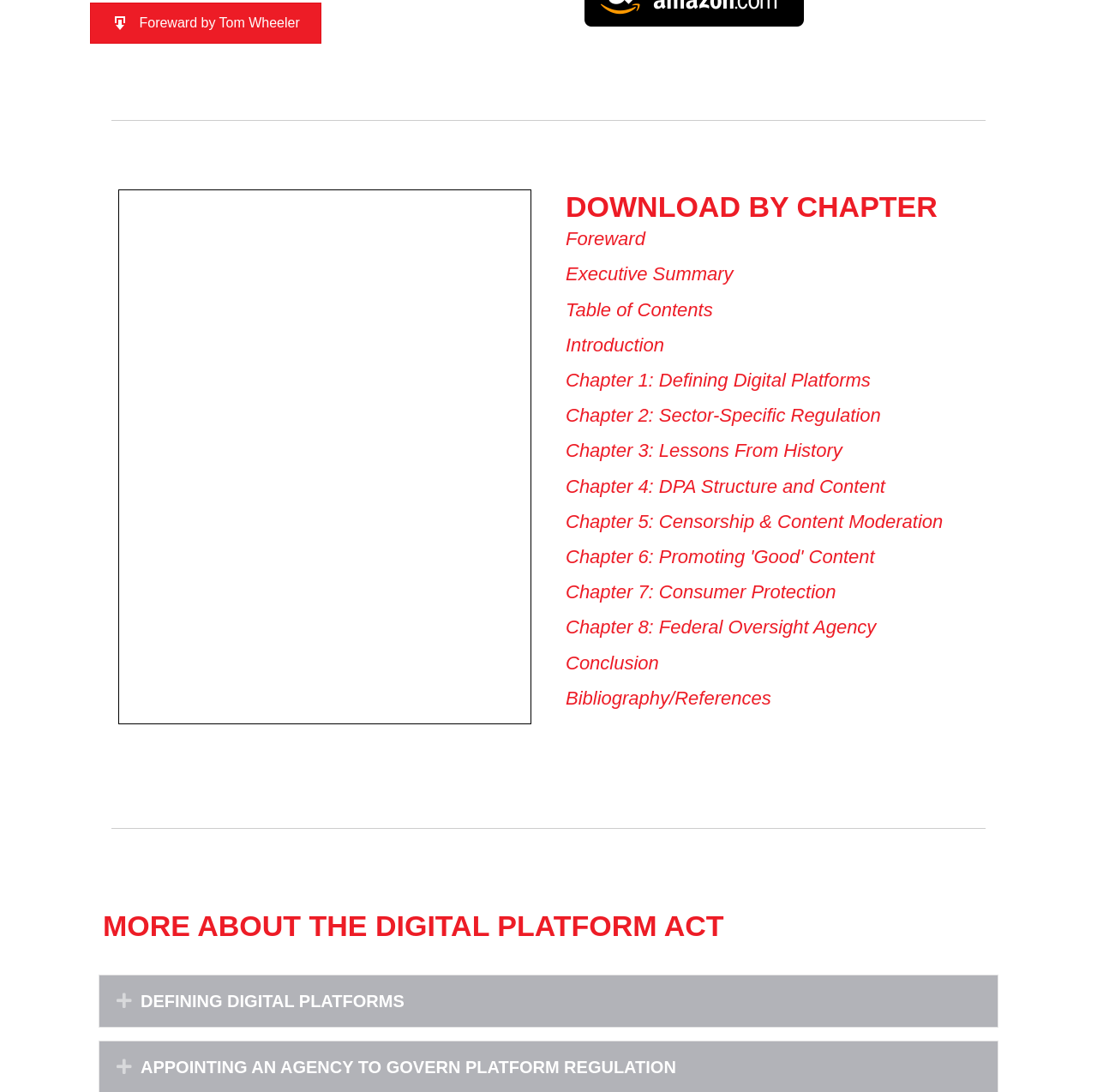Using the details in the image, give a detailed response to the question below:
What is the relationship between the links and the static text?

The webpage contains links such as 'Foreward', 'Executive Summary', and 'Chapter 1: Defining Digital Platforms', which are accompanied by static text that appears to label or describe the links. This suggests that the links are related to the static text and are likely labeled by it.